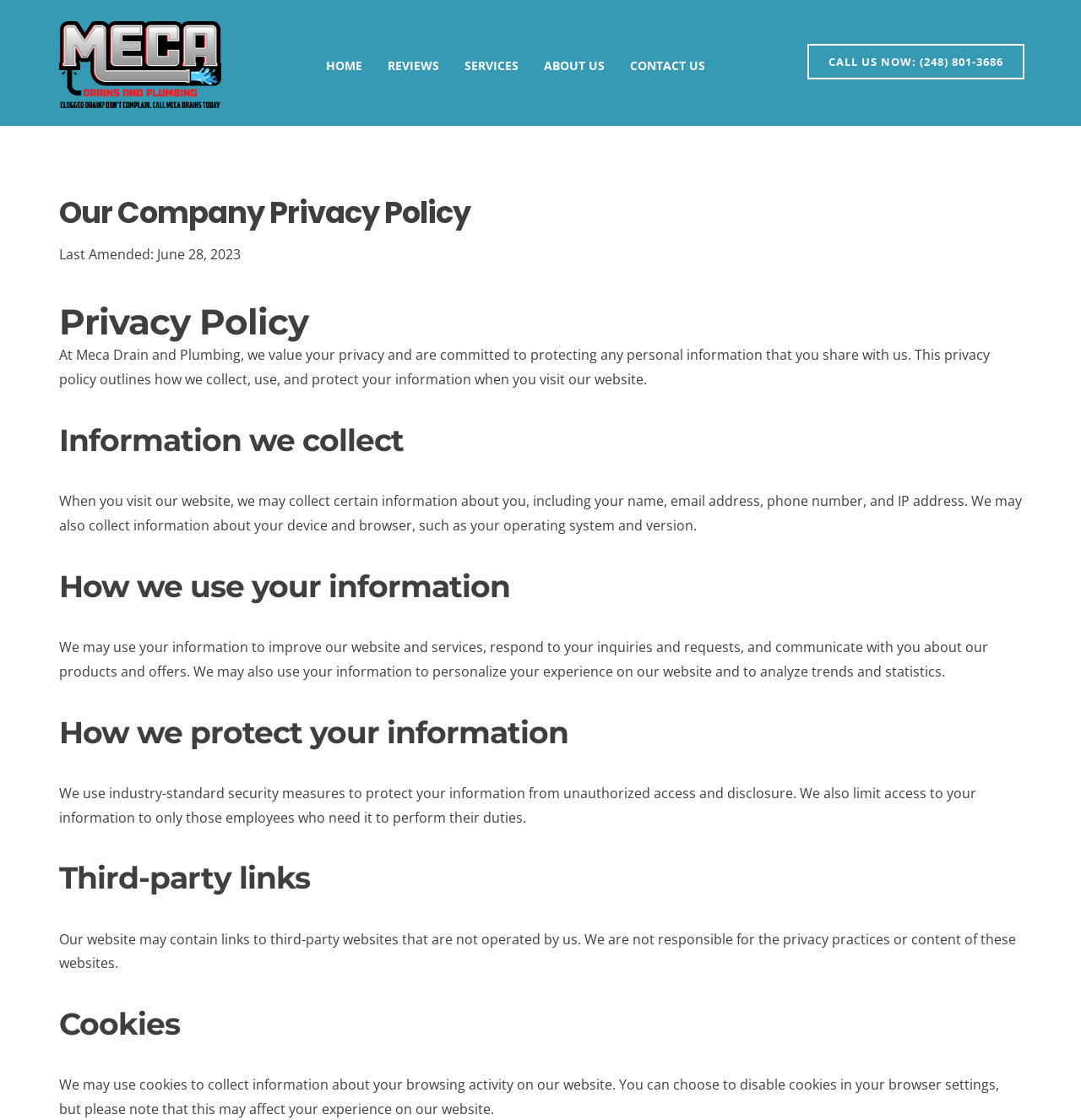Using details from the image, please answer the following question comprehensively:
How can cookies be disabled?

According to the static text under the heading 'Cookies', cookies can be disabled in the browser settings, but this may affect the user's experience on the website.